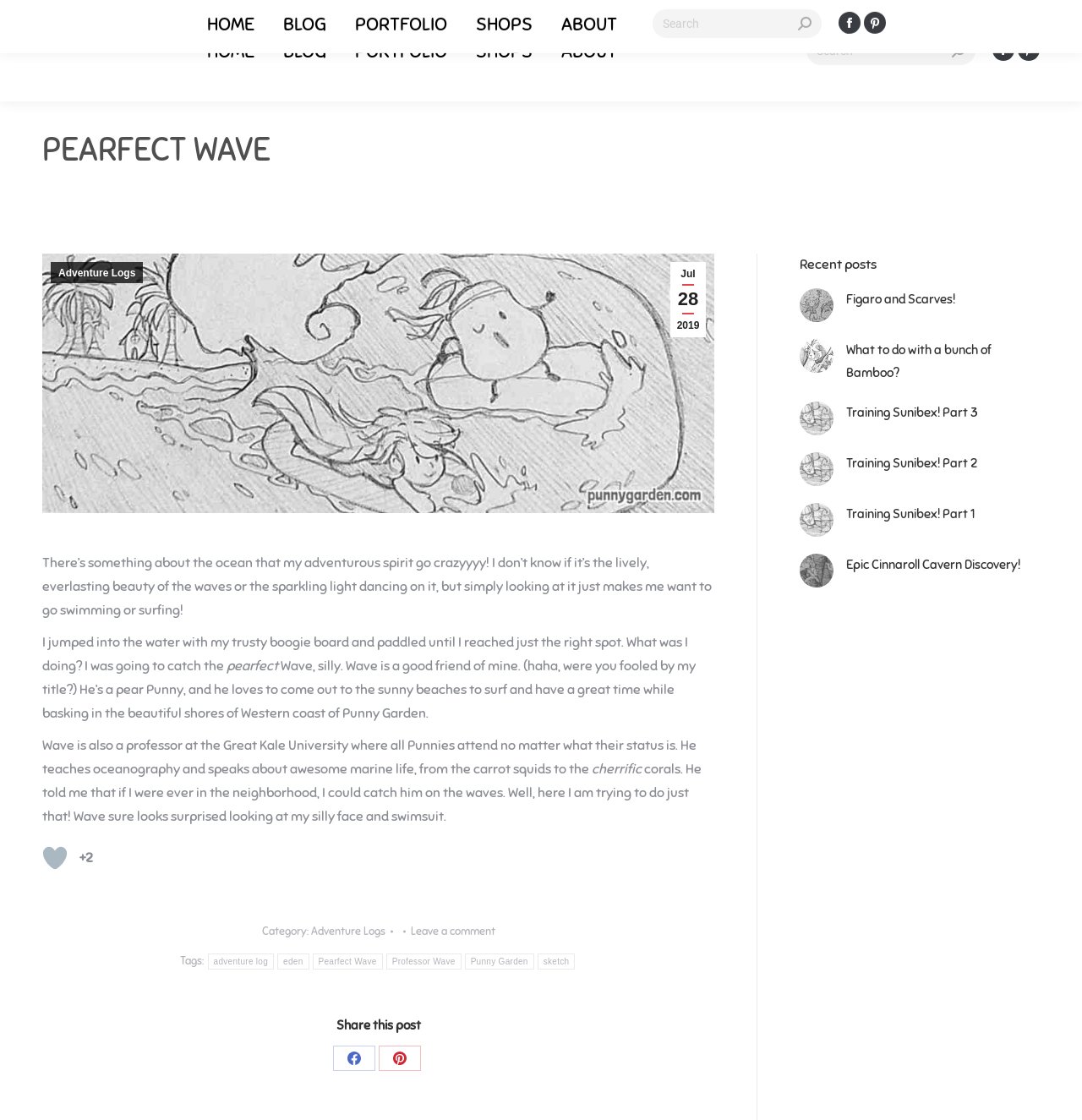Identify the bounding box coordinates of the clickable section necessary to follow the following instruction: "Go to the home page". The coordinates should be presented as four float numbers from 0 to 1, i.e., [left, top, right, bottom].

[0.182, 0.03, 0.244, 0.061]